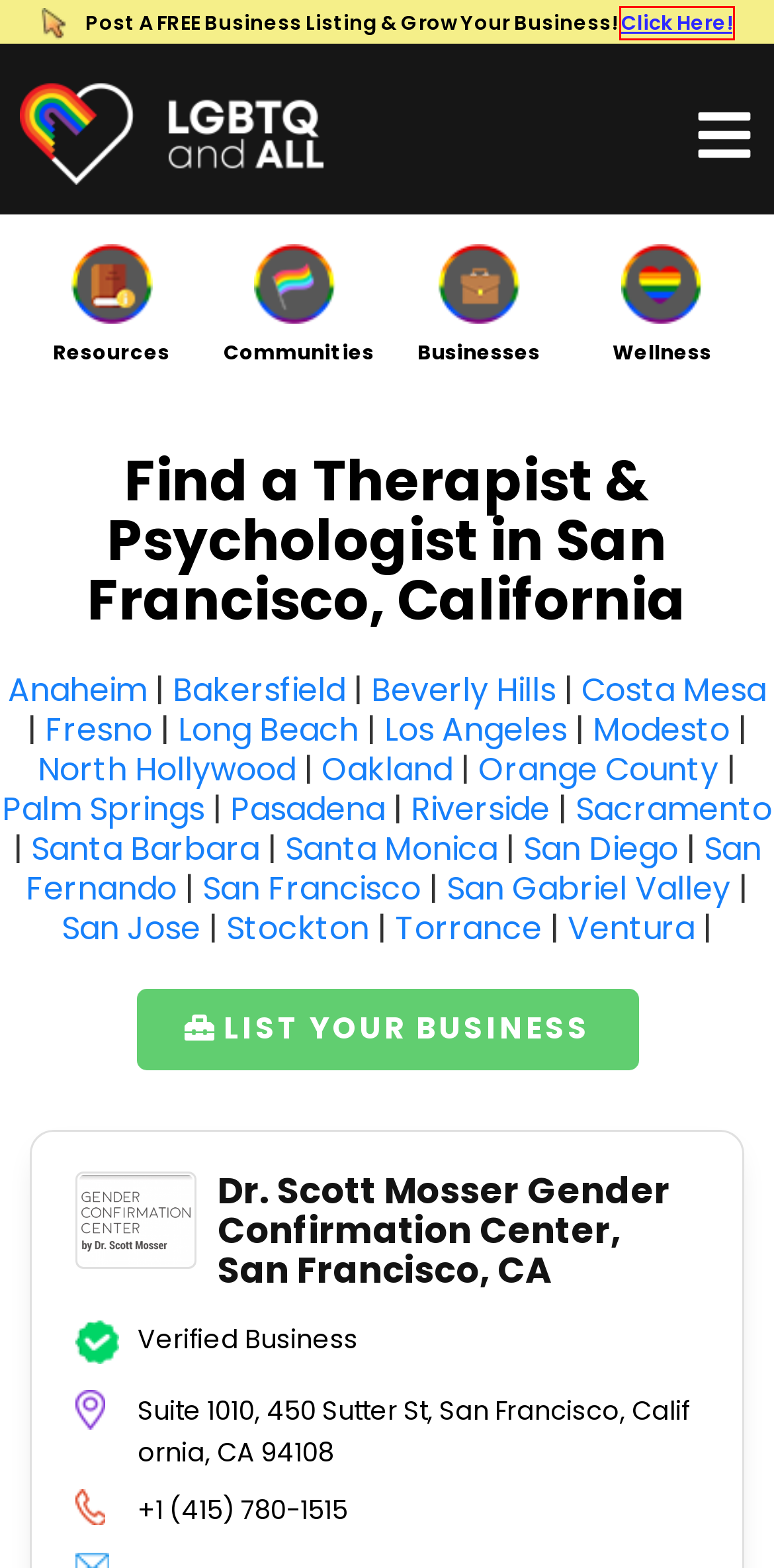Examine the screenshot of the webpage, which includes a red bounding box around an element. Choose the best matching webpage description for the page that will be displayed after clicking the element inside the red bounding box. Here are the candidates:
A. Gender Confirmation Clinics & Doctors in Torrance, California | LGBTQ and All
B. Communities - LGBTQ and ALL
C. Wellness - LGBTQ and ALL
D. Add Your Business to the LGBTQ and All Therapist Directory
E. Gender Confirmation Clinics & Doctors in Los Angeles, California | LGBTQ and All
F. FTM, MTF-Top Surgeon/Surgery-Transgender - LGBTQ and ALL
G. Gender Confirmation Clinics & Doctors in Oakland, California | LGBTQ and All
H. Gender Confirmation Clinics & Doctors in North Hollywood, California | LGBTQ and All

D